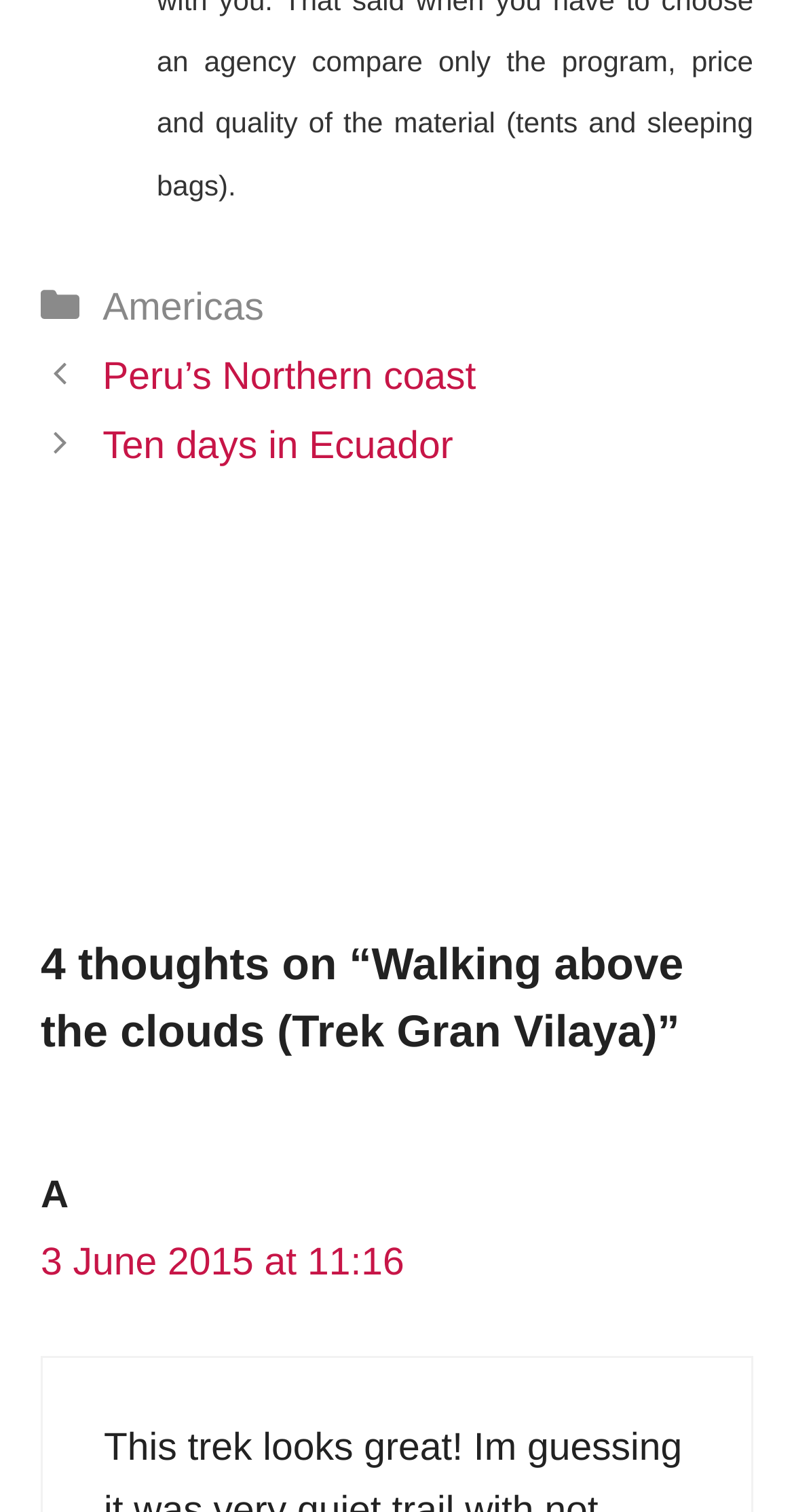Please provide a comprehensive answer to the question based on the screenshot: What is the title of the blog post?

I found the heading element '4 thoughts on “Walking above the clouds (Trek Gran Vilaya)”' which indicates the title of the blog post.